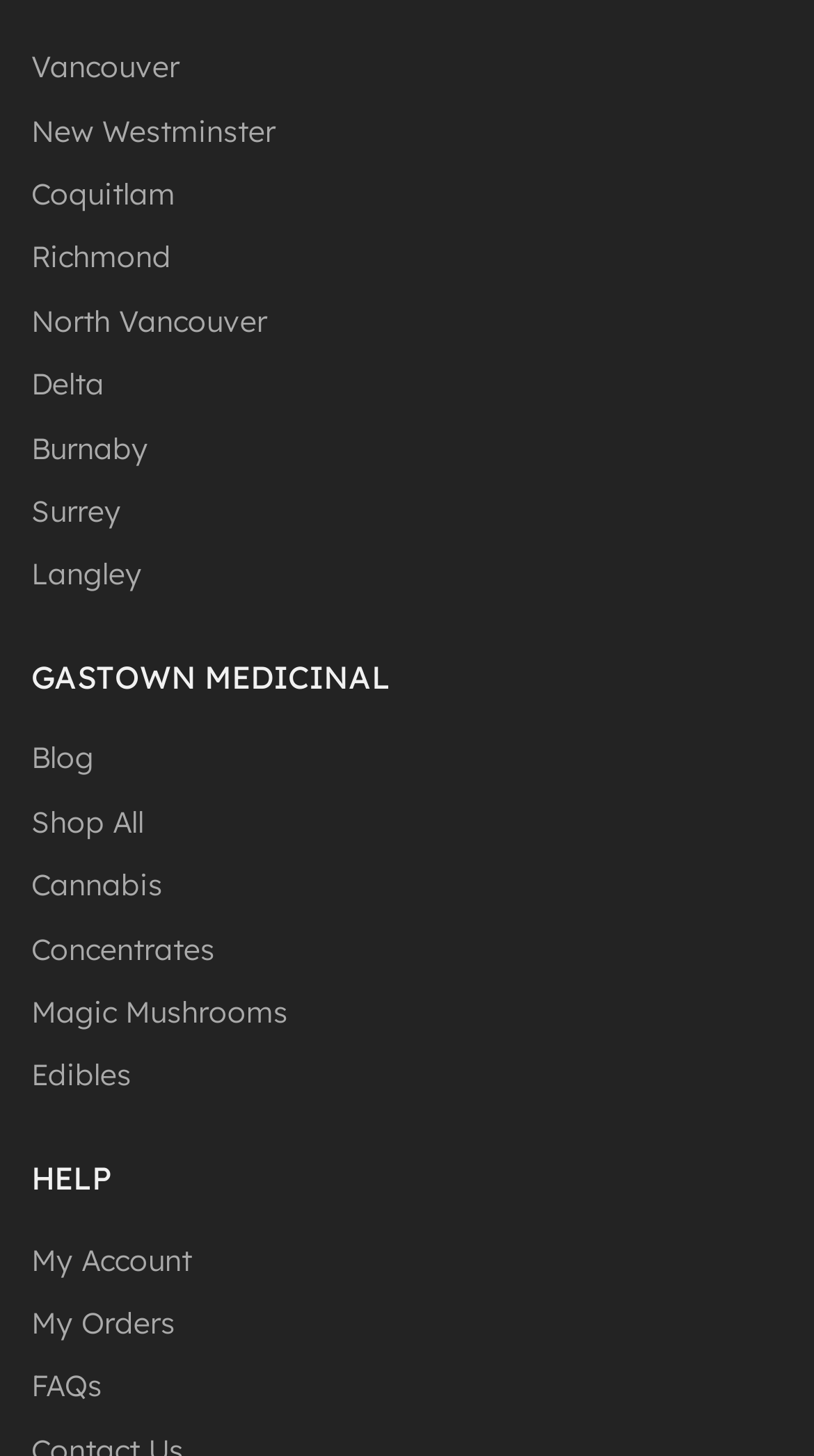Give a one-word or one-phrase response to the question: 
What types of products are available on the website?

Cannabis, Concentrates, etc.